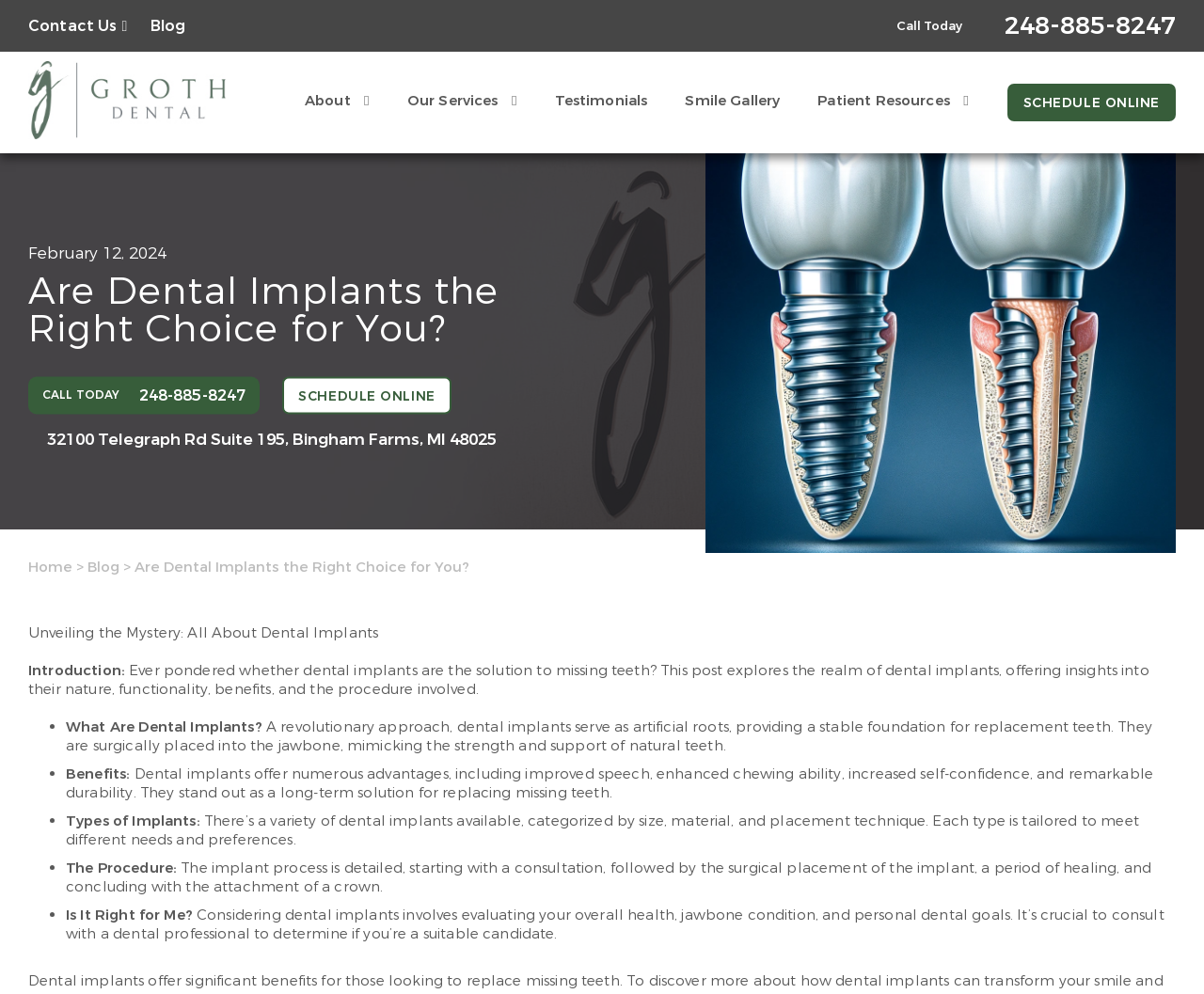Answer the question below using just one word or a short phrase: 
What is the address of Groth Dental?

32100 Telegraph Rd Suite 195, Bingham Farms, MI 48025